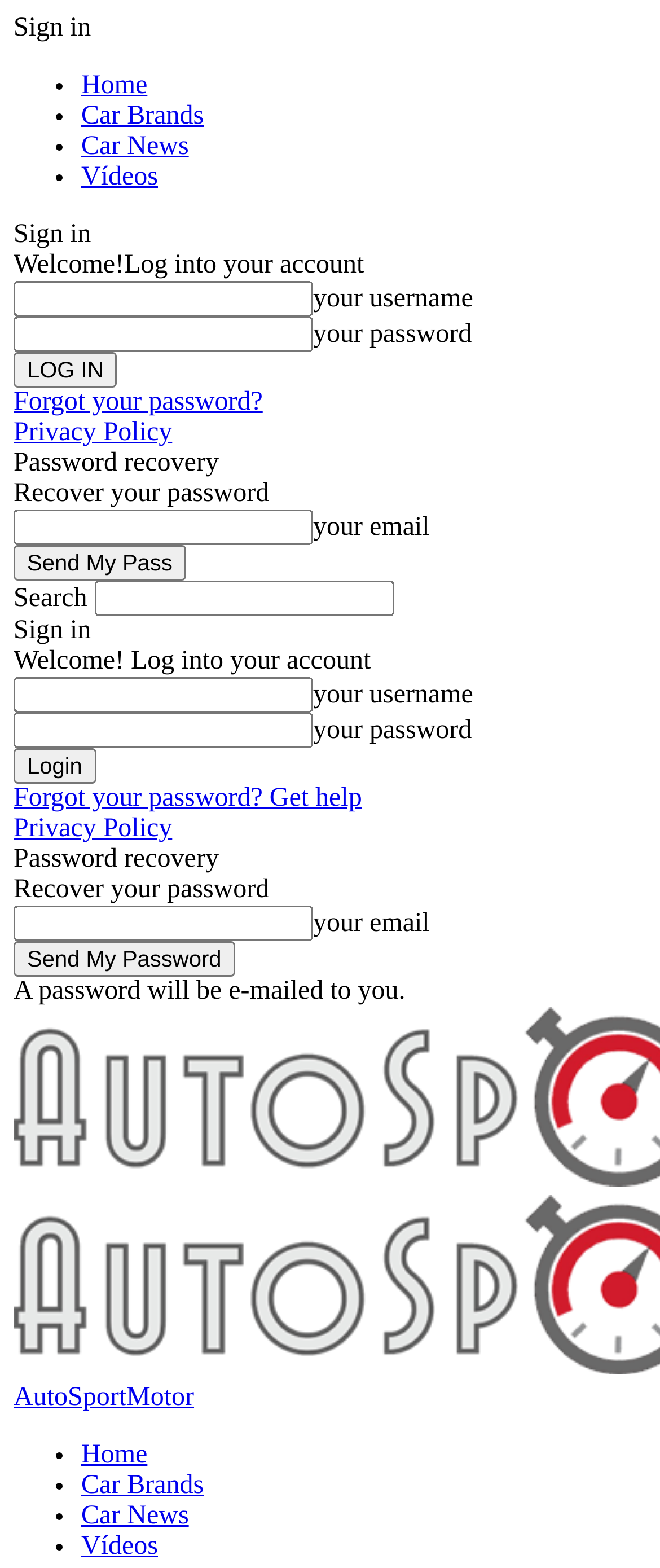What is the purpose of the 'LOG IN' button?
Answer the question in as much detail as possible.

The 'LOG IN' button is located below the username and password textboxes, indicating that it is used to submit the login credentials and gain access to a user account.